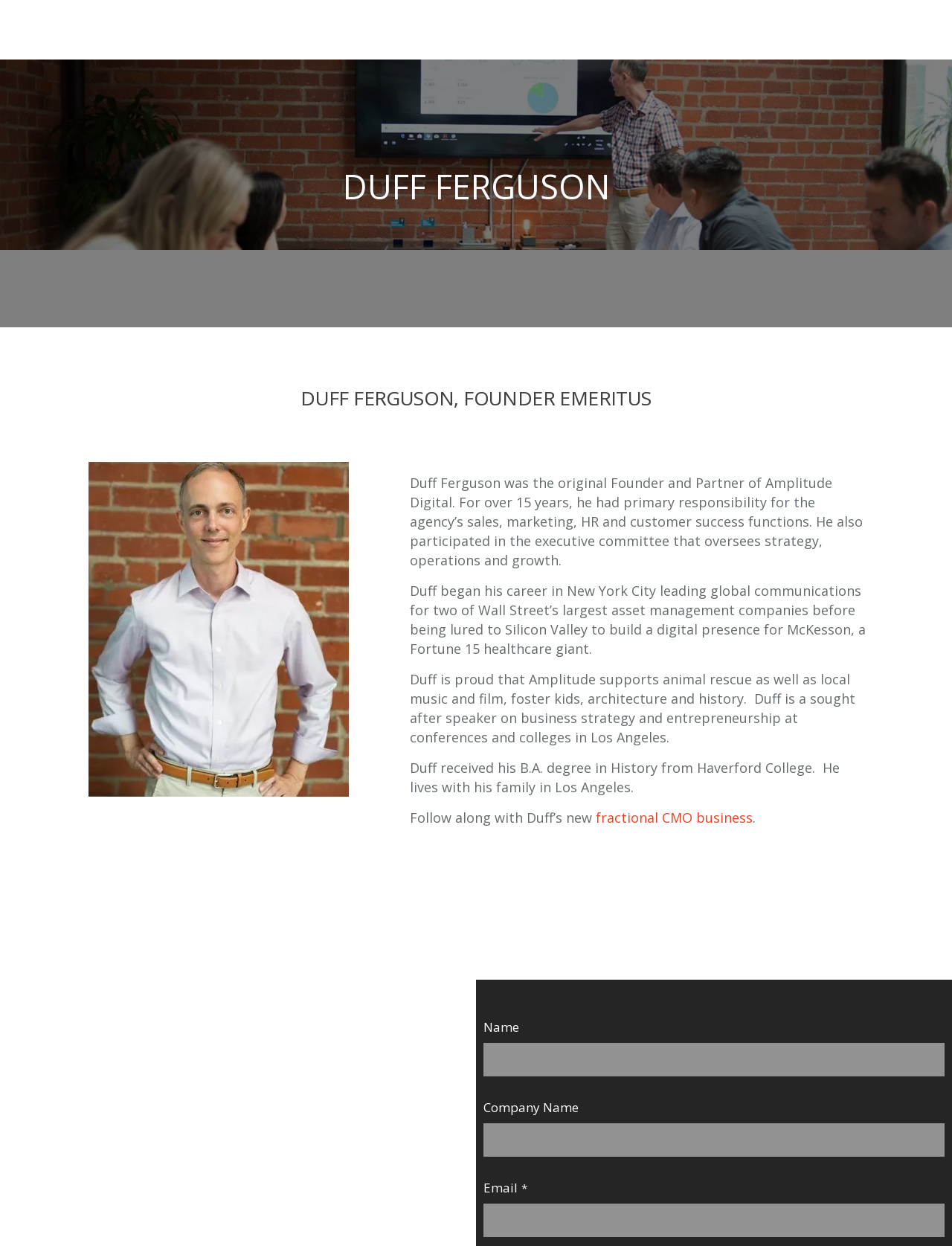What is the tone of the webpage?
Please answer using one word or phrase, based on the screenshot.

Professional